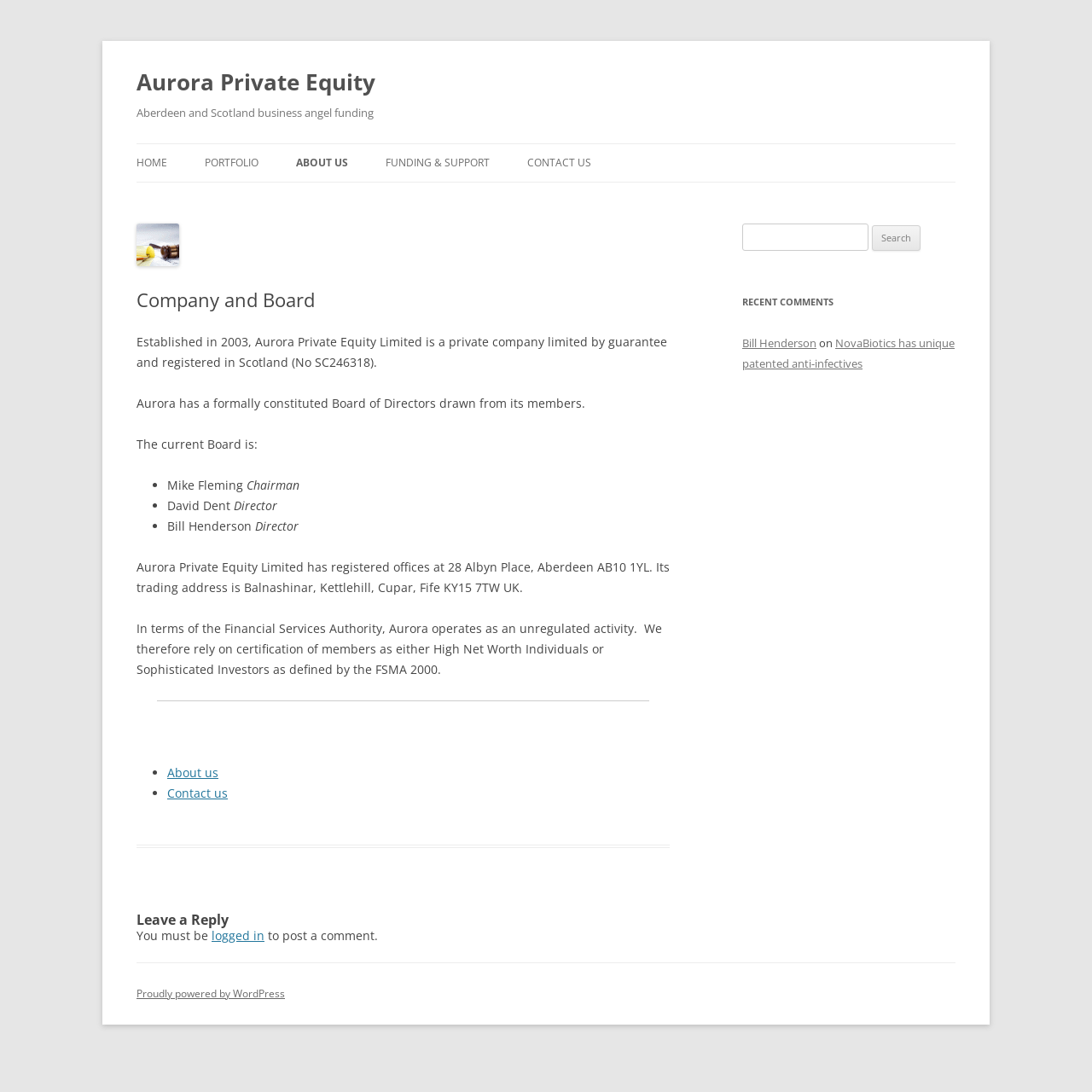Please identify the bounding box coordinates of the element's region that needs to be clicked to fulfill the following instruction: "Click ABOUT US". The bounding box coordinates should consist of four float numbers between 0 and 1, i.e., [left, top, right, bottom].

[0.271, 0.132, 0.319, 0.167]